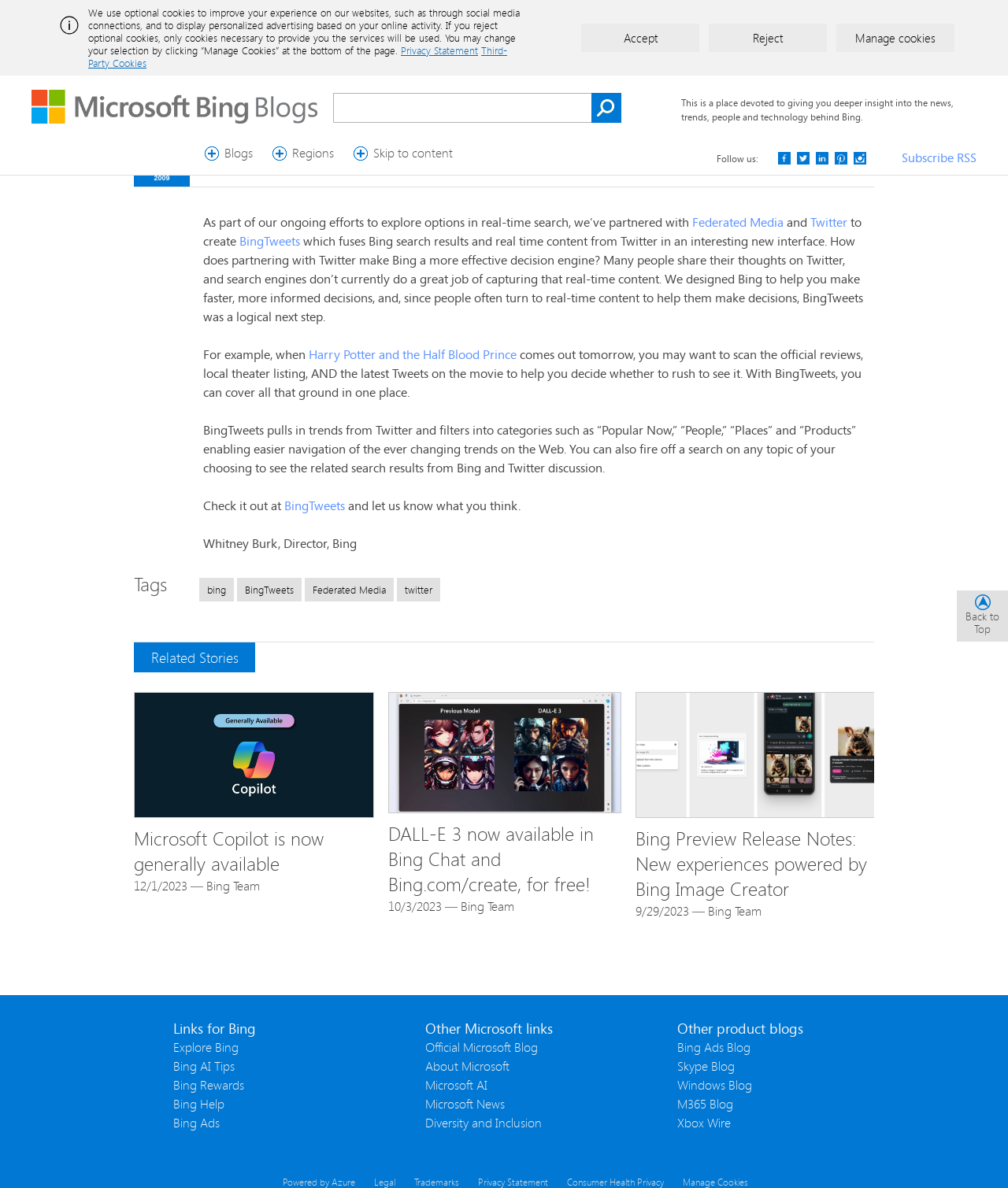Please give the bounding box coordinates of the area that should be clicked to fulfill the following instruction: "Read more about BingTweets". The coordinates should be in the format of four float numbers from 0 to 1, i.e., [left, top, right, bottom].

[0.238, 0.195, 0.298, 0.21]